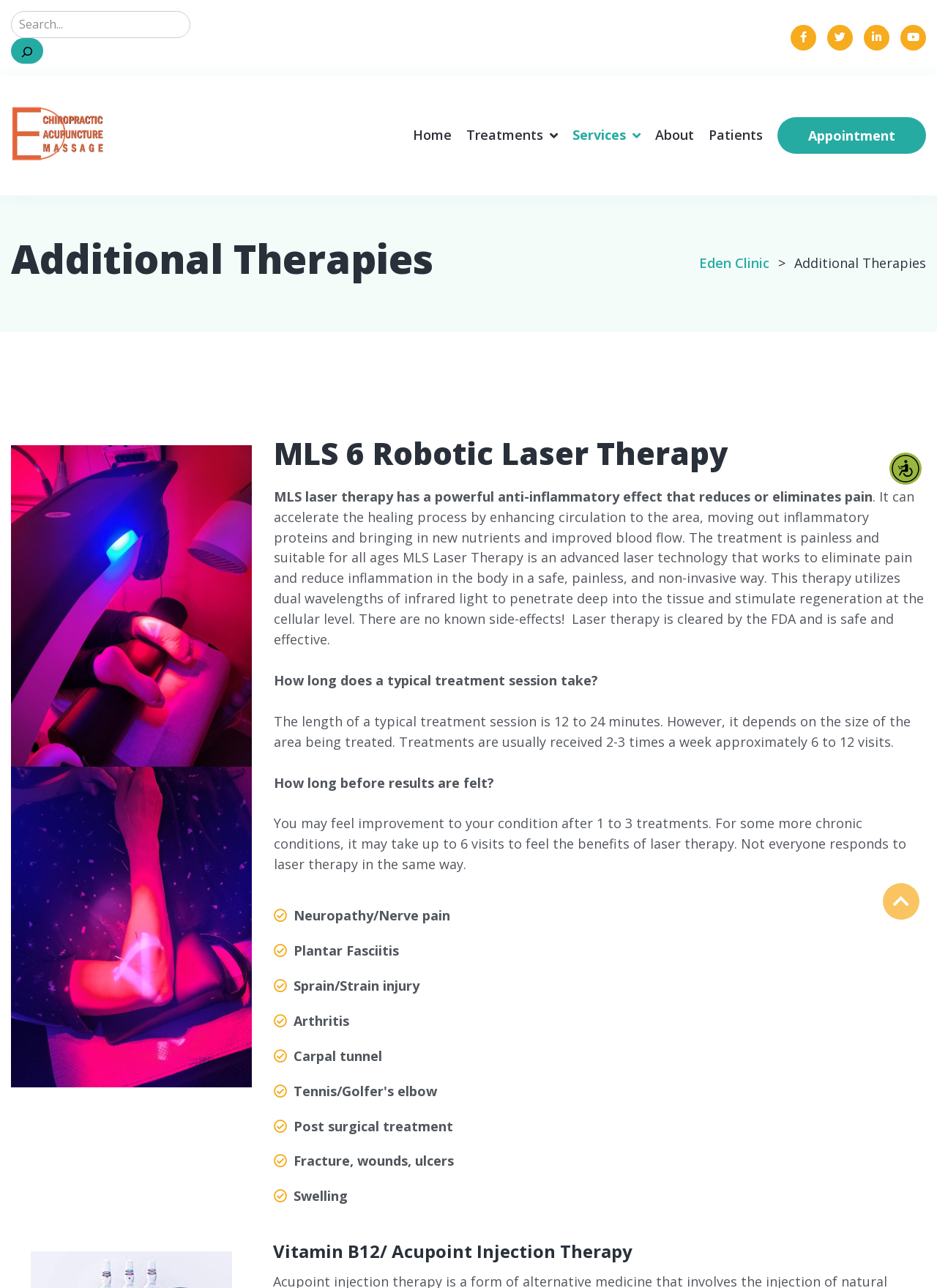Determine the bounding box coordinates of the element that should be clicked to execute the following command: "Click the 'Get started' button".

None